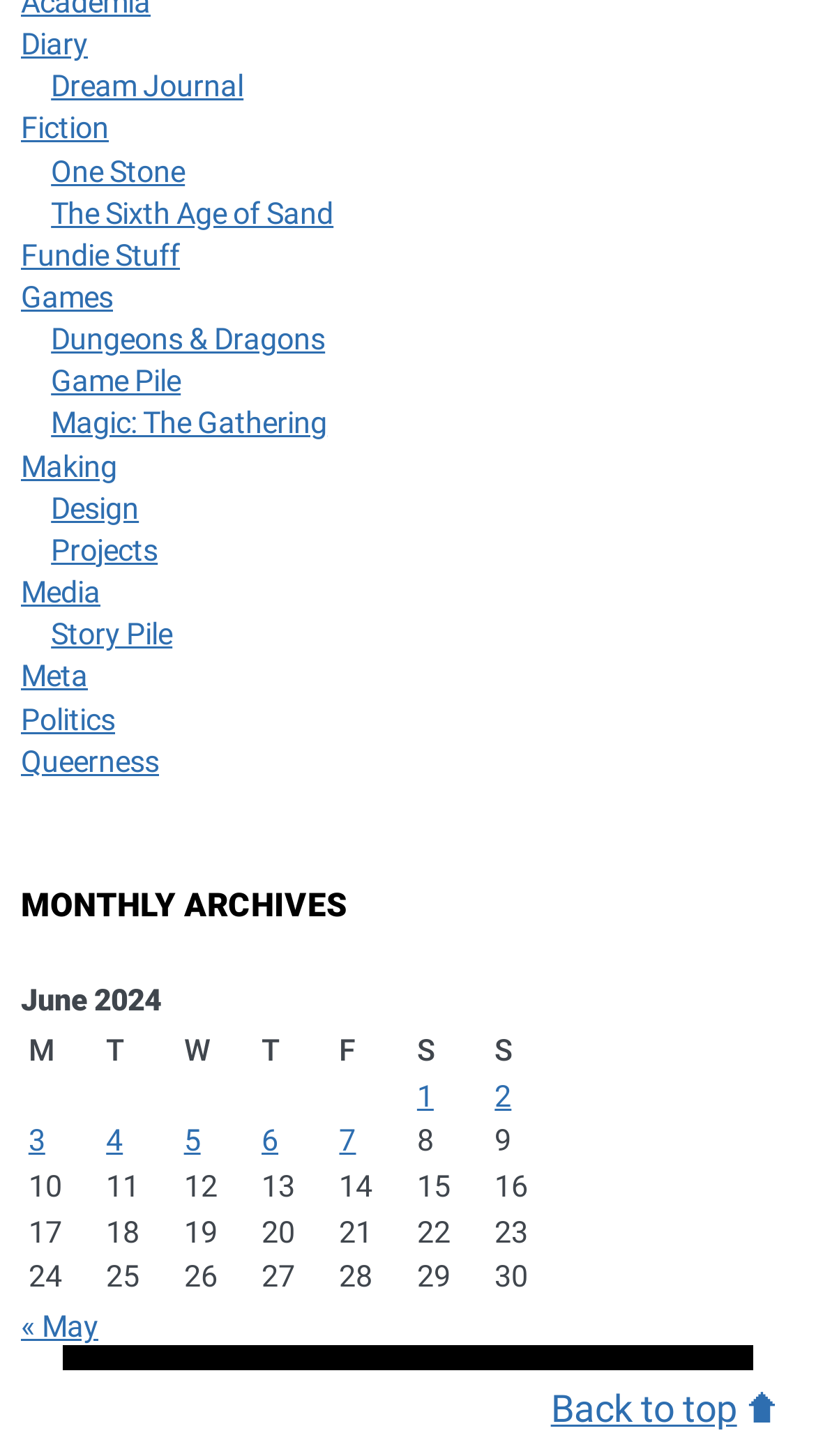Highlight the bounding box coordinates of the element you need to click to perform the following instruction: "Back to top."

[0.675, 0.95, 0.968, 0.986]